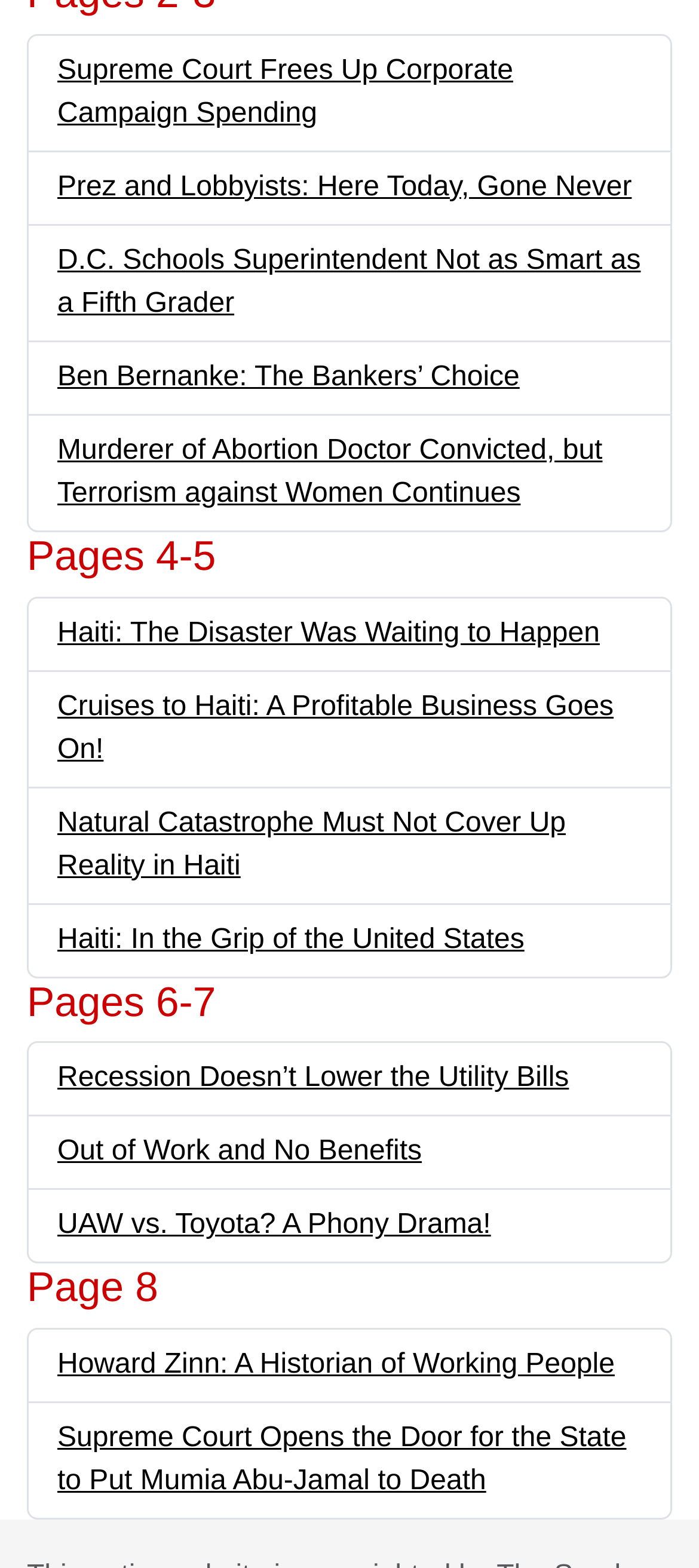What is the topic of the links on Page 8?
Please provide a single word or phrase based on the screenshot.

Howard Zinn and Mumia Abu-Jamal